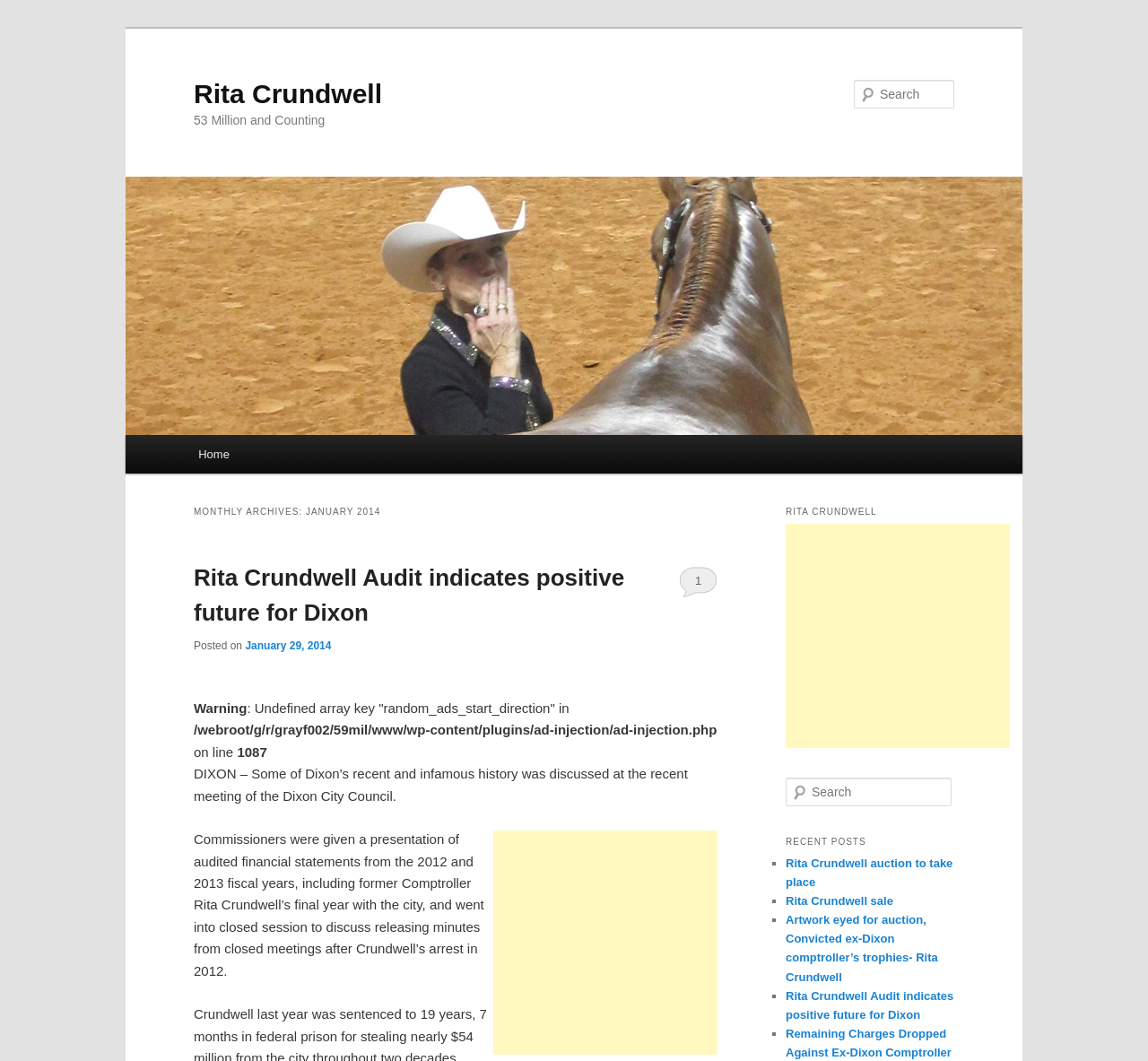How many links are there in the main menu? Please answer the question using a single word or phrase based on the image.

1